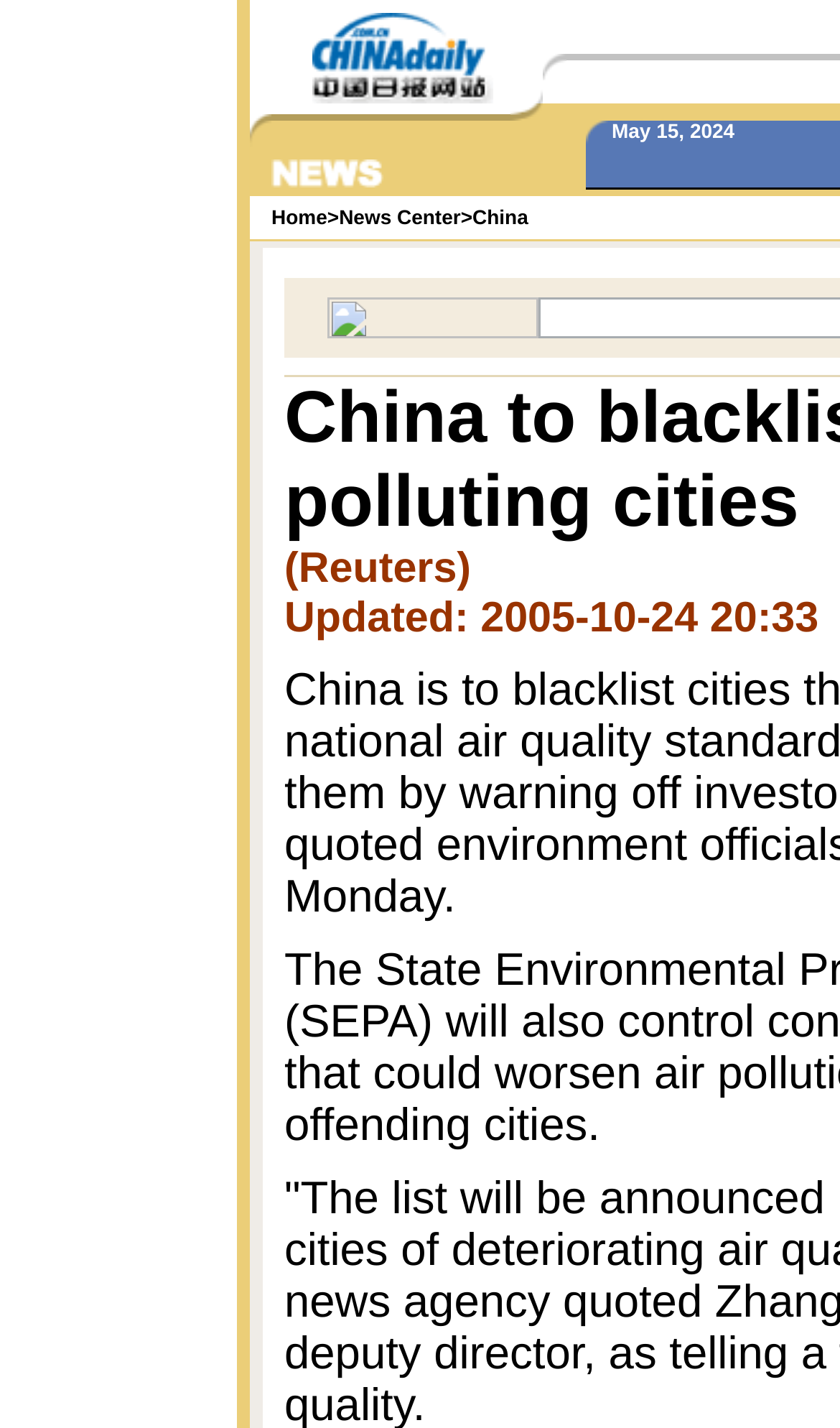How many table cells are in the first row?
Using the image, answer in one word or phrase.

5